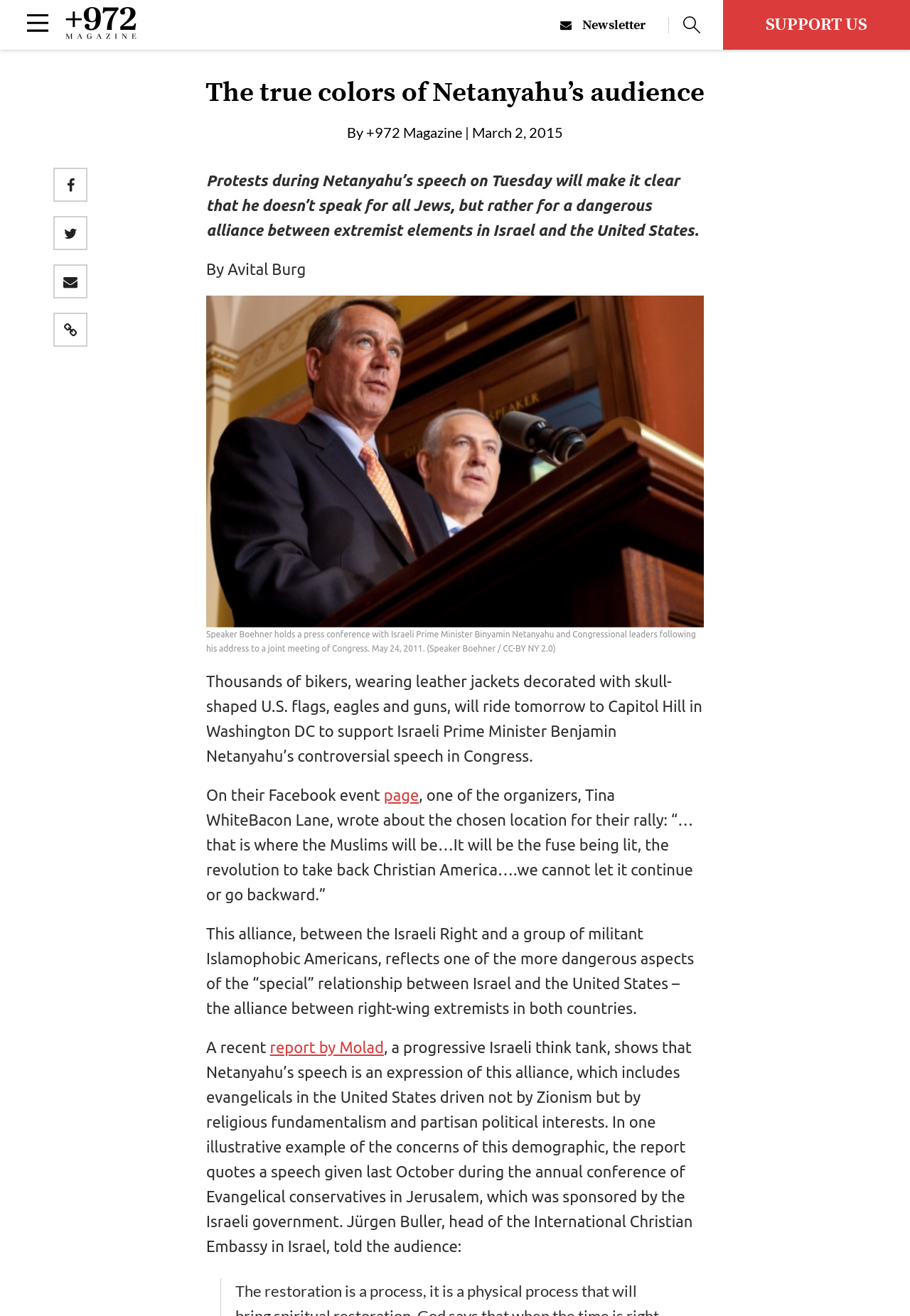Answer the question using only a single word or phrase: 
What is the name of the magazine?

+972 Magazine